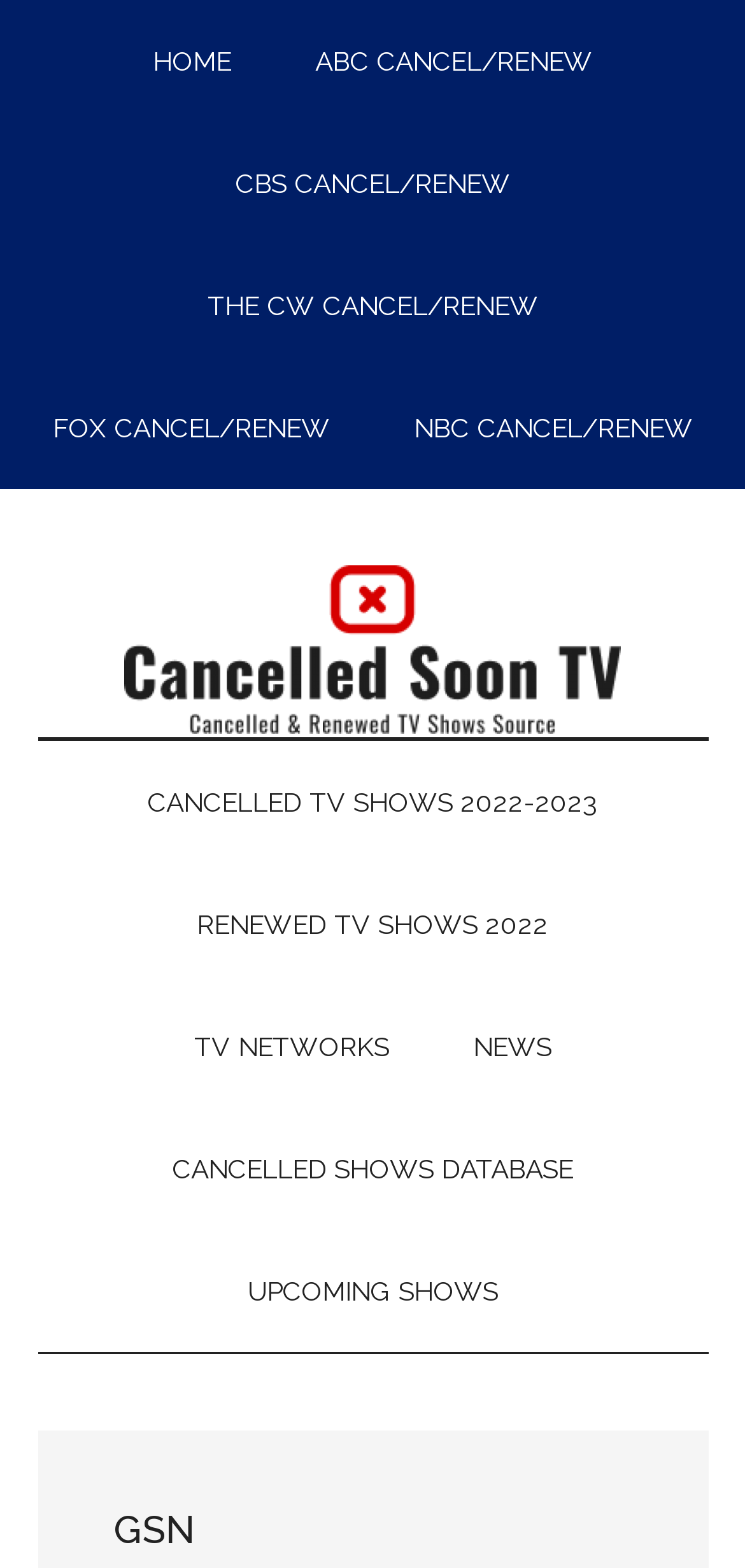Please answer the following question as detailed as possible based on the image: 
What is the main navigation menu?

The main navigation menu is located at the top of the webpage and contains links to different sections such as HOME, ABC CANCEL/RENEW, CBS CANCEL/RENEW, and more.